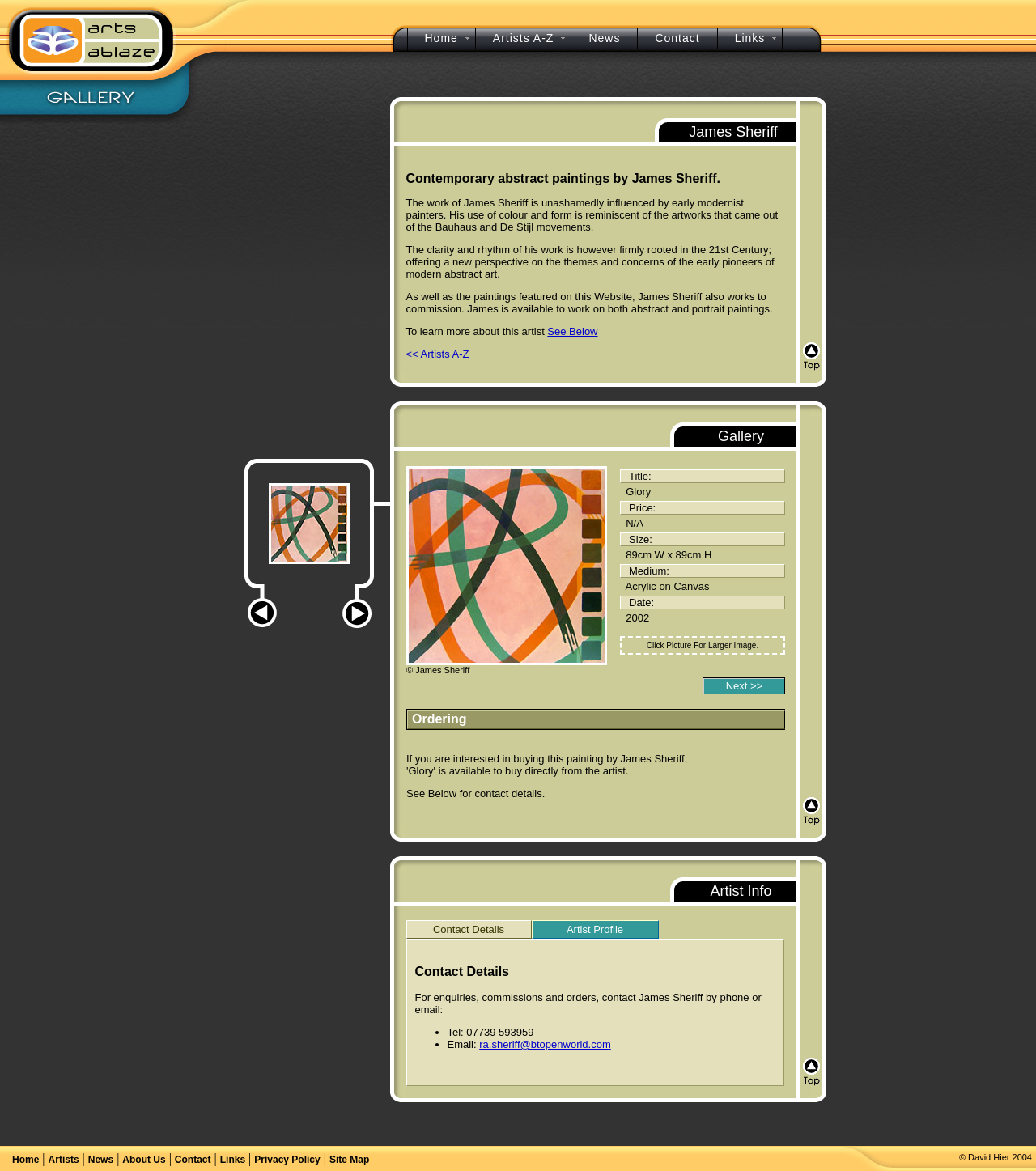Please find the bounding box coordinates for the clickable element needed to perform this instruction: "Learn about James Sheriff".

[0.376, 0.083, 0.392, 0.097]